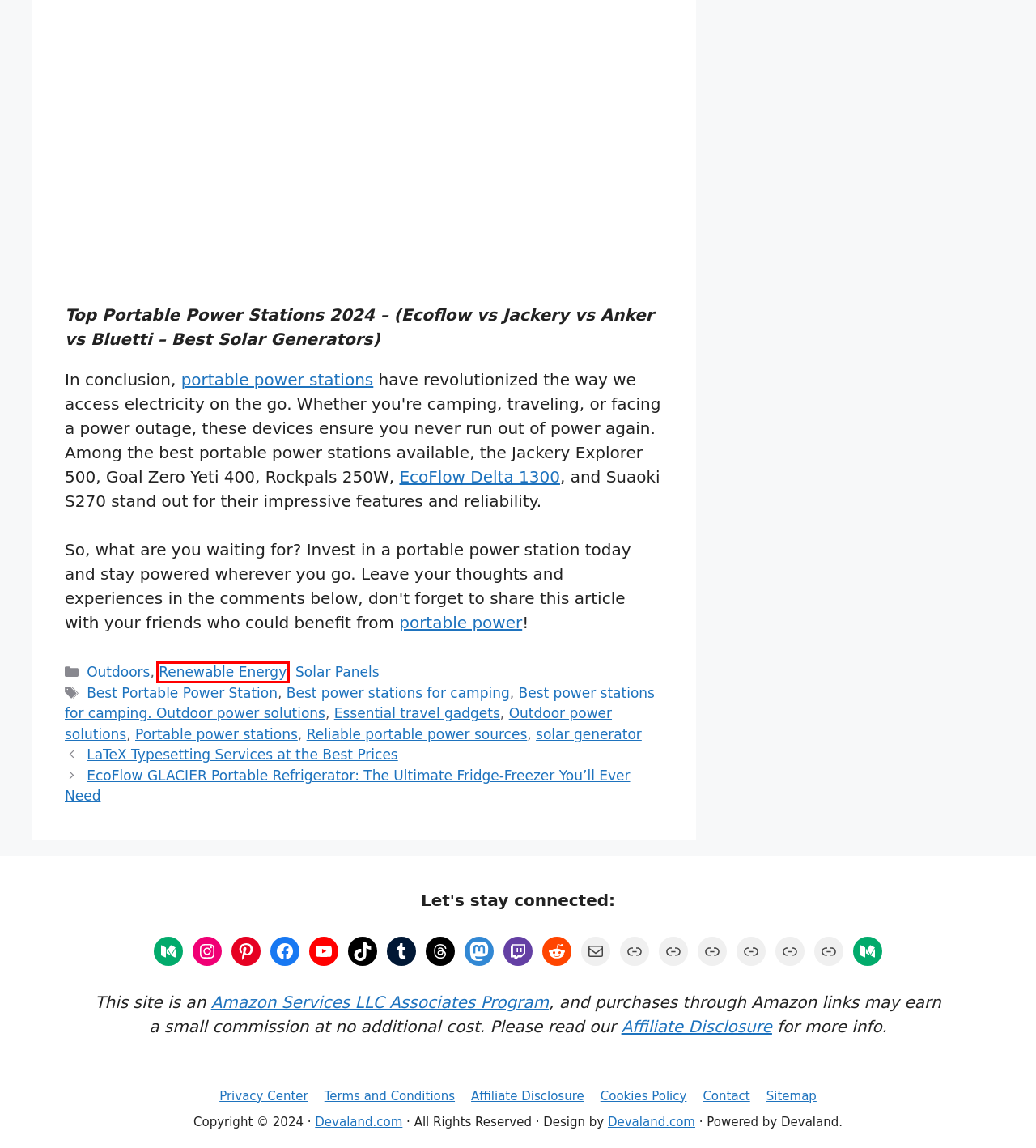A screenshot of a webpage is given, marked with a red bounding box around a UI element. Please select the most appropriate webpage description that fits the new page after clicking the highlighted element. Here are the candidates:
A. Renewable Energy - Devaland
B. Sitemap - Devaland
C. Outdoor power solutions Archives - Devaland
D. Solar Panels - Devaland
E. Reliable portable power sources Archives - Devaland
F. Everything @devaland (Devaland) recommends - Benable
G. solar generator Archives - Devaland
H. EcoFlow Extra Battery Bundles – Best Way to Power Your Home

A